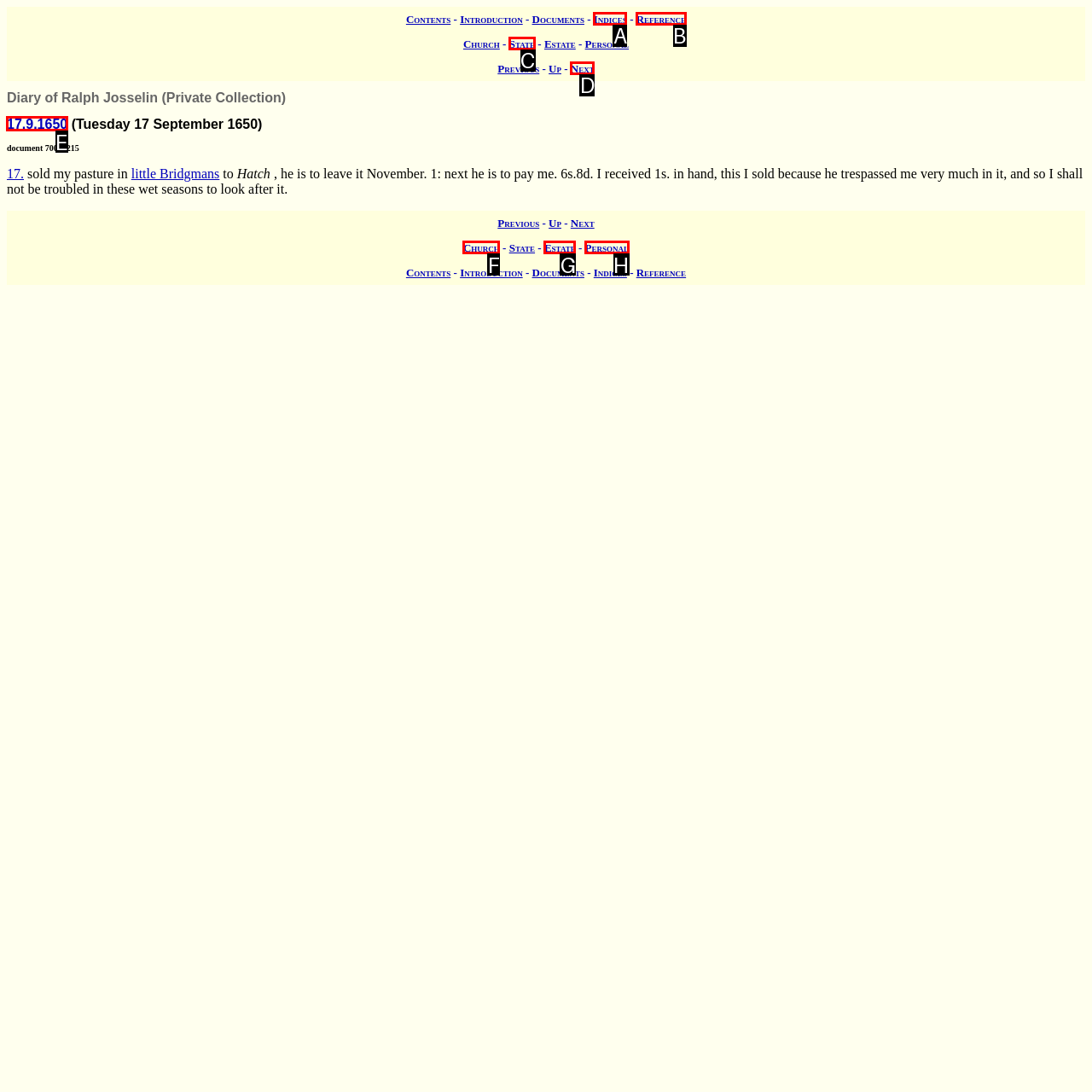Choose the letter that corresponds to the correct button to accomplish the task: view diary of 17.9.1650
Reply with the letter of the correct selection only.

E